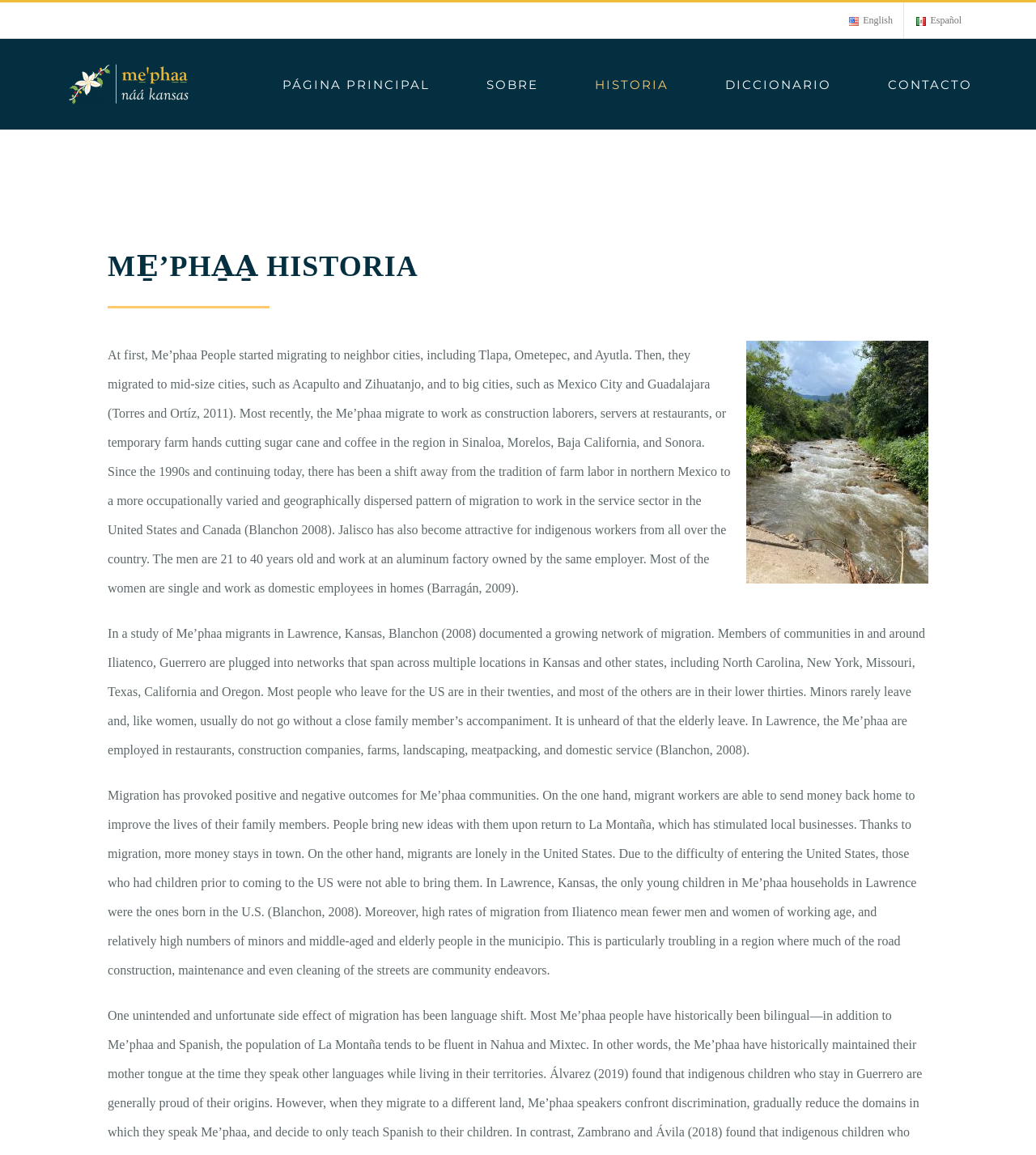Locate the bounding box coordinates of the clickable area needed to fulfill the instruction: "Contact us".

[0.857, 0.034, 0.938, 0.112]